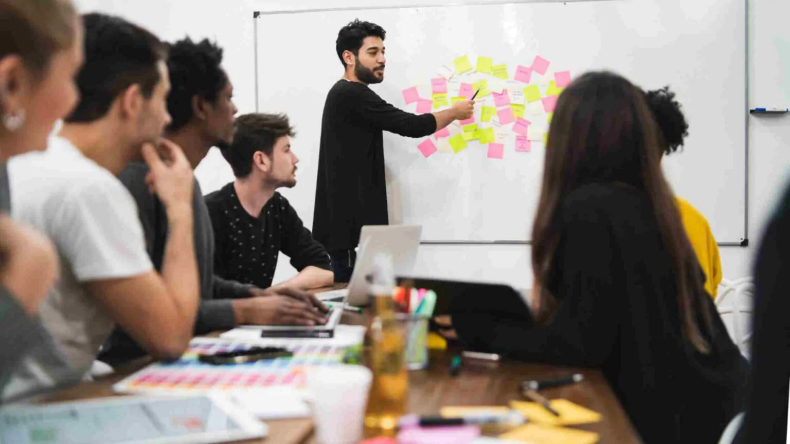Please answer the following question using a single word or phrase: 
What is on the table?

Laptops, pens, and a cup of drinks